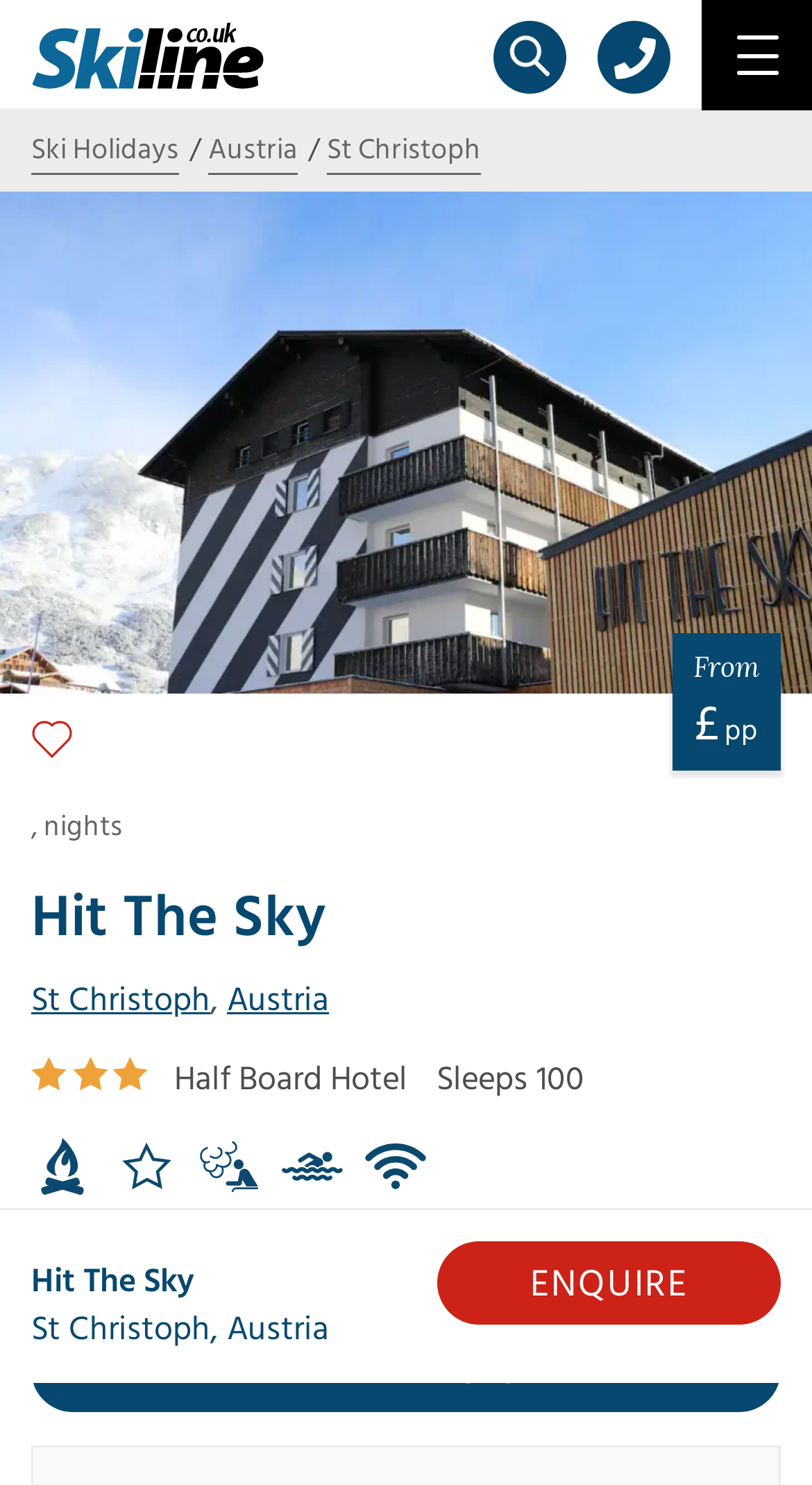Is the hotel half board?
Give a comprehensive and detailed explanation for the question.

The hotel is half board because the static text 'Half Board Hotel' is present on the page.